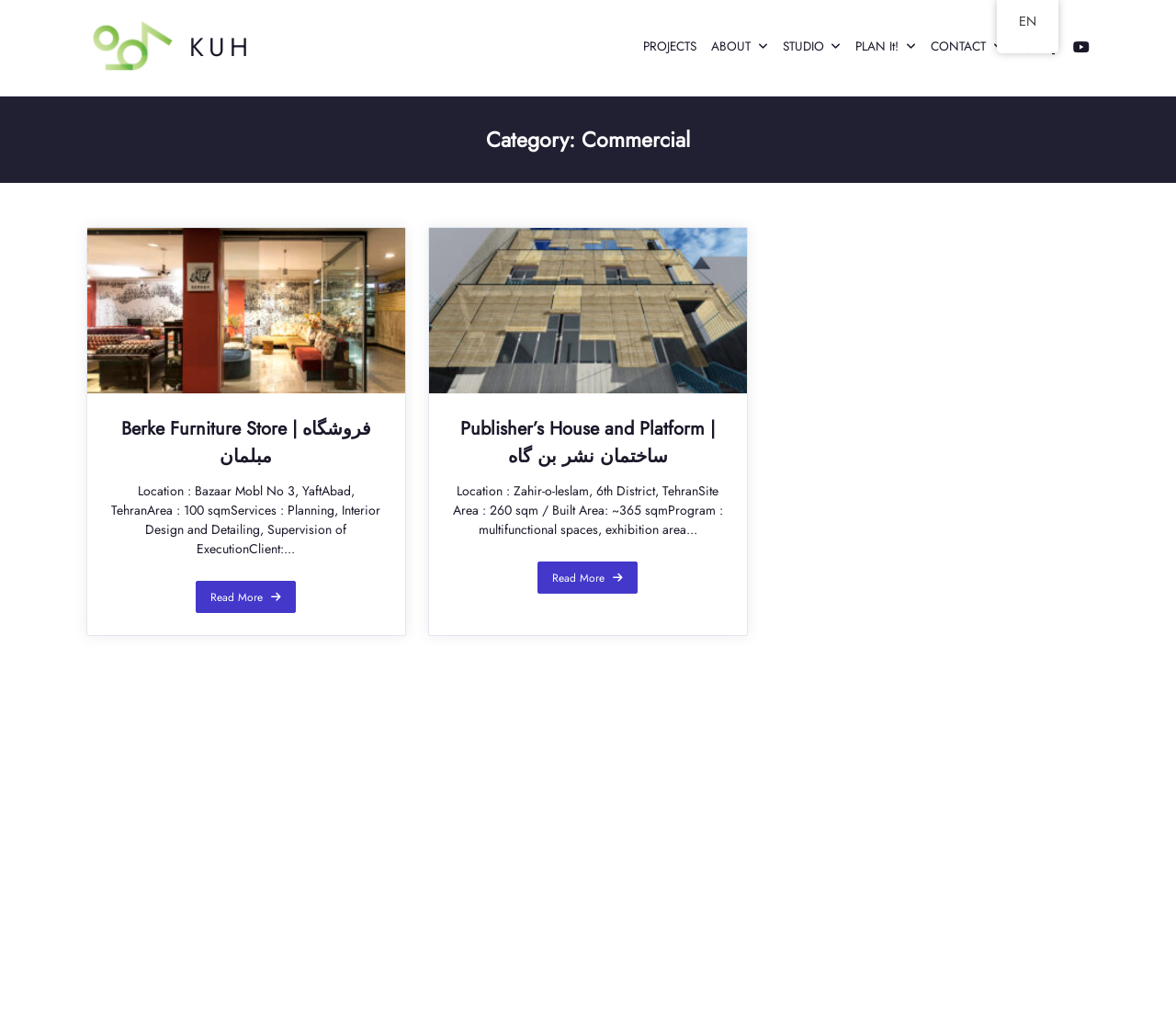How many social media links are at the top right corner of the page?
Using the image as a reference, give a one-word or short phrase answer.

3